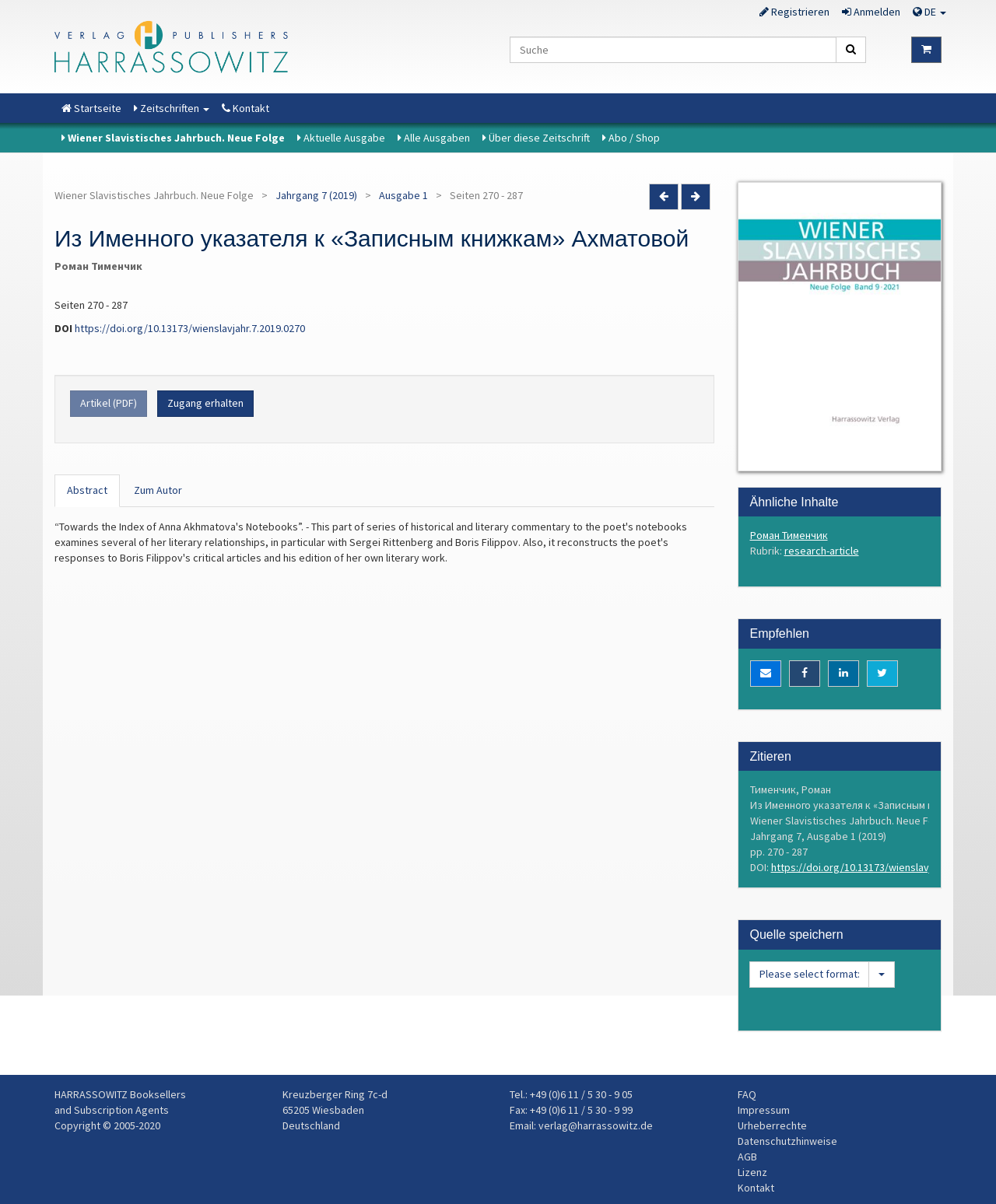Find the bounding box coordinates of the area that needs to be clicked in order to achieve the following instruction: "download the article in PDF". The coordinates should be specified as four float numbers between 0 and 1, i.e., [left, top, right, bottom].

[0.07, 0.325, 0.148, 0.347]